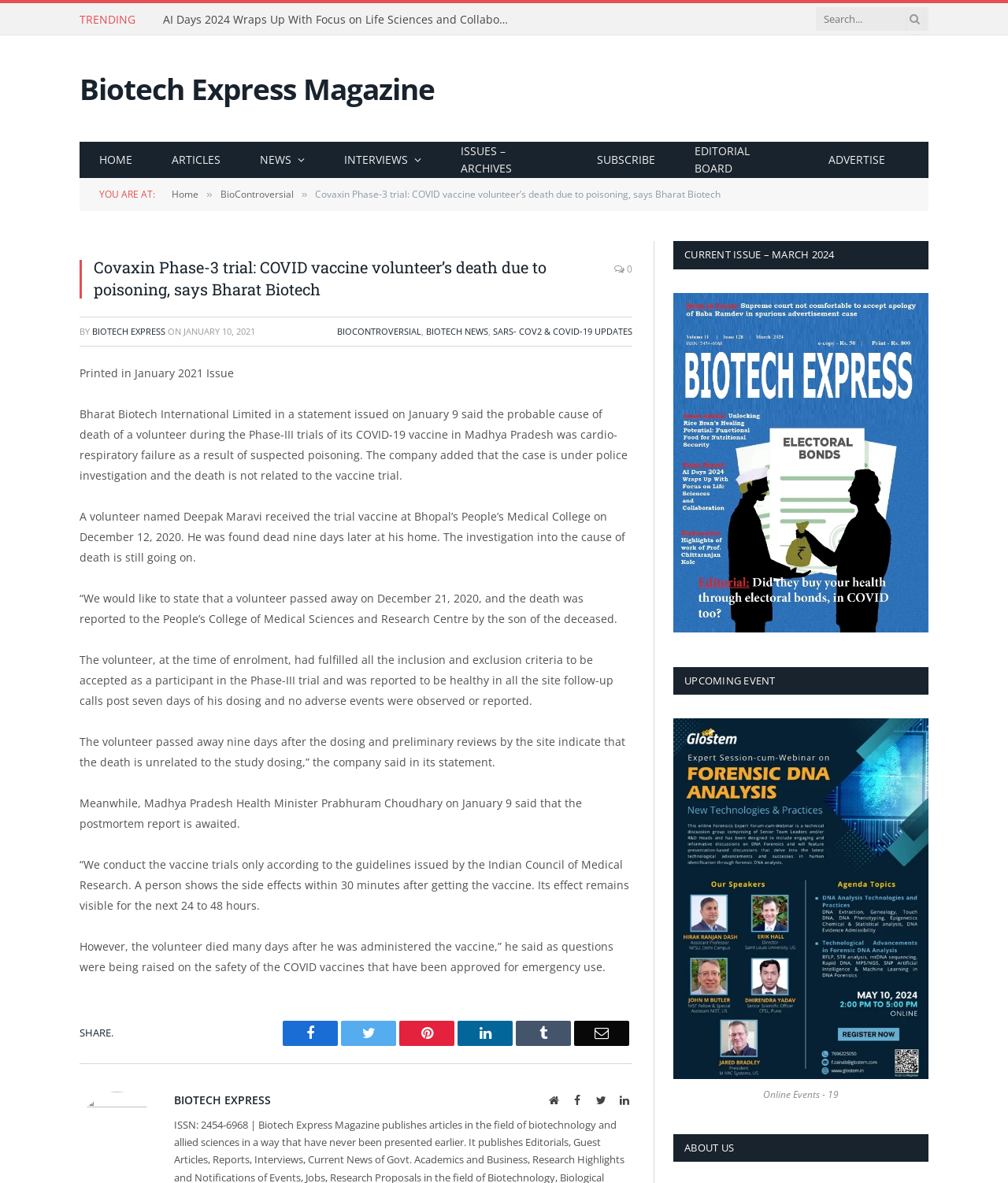Specify the bounding box coordinates of the area to click in order to execute this command: 'Check the current issue of the magazine'. The coordinates should consist of four float numbers ranging from 0 to 1, and should be formatted as [left, top, right, bottom].

[0.679, 0.211, 0.828, 0.221]